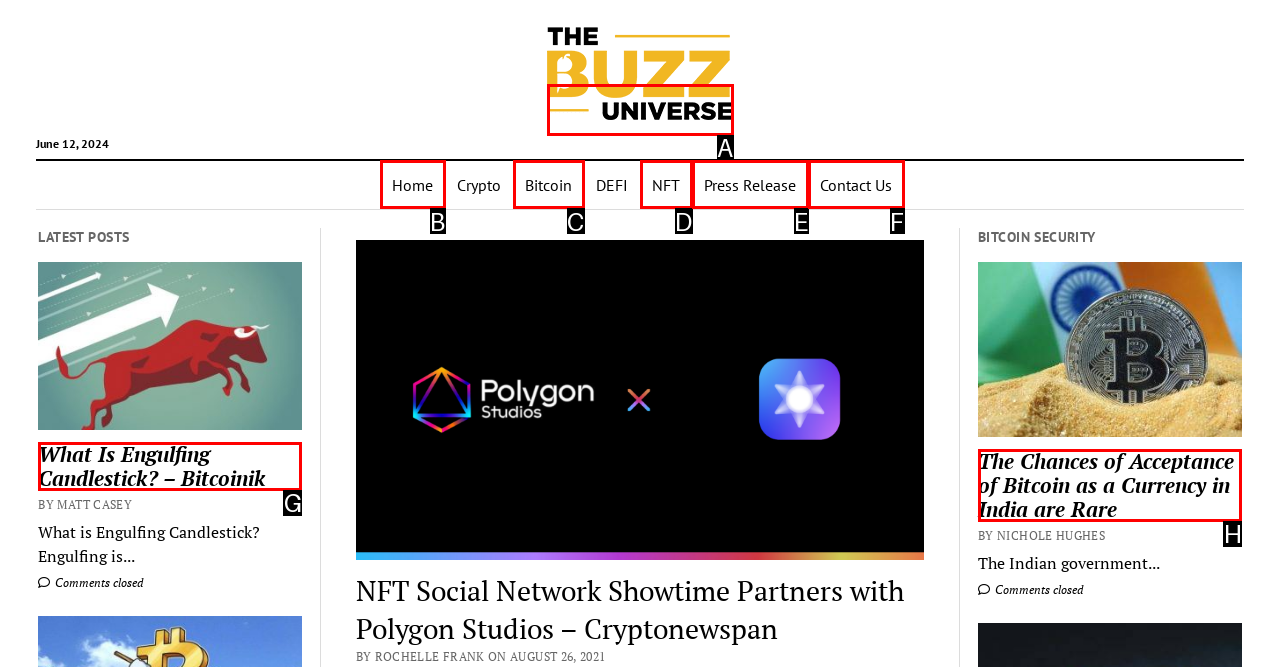Indicate which UI element needs to be clicked to fulfill the task: Click the Home link
Answer with the letter of the chosen option from the available choices directly.

B